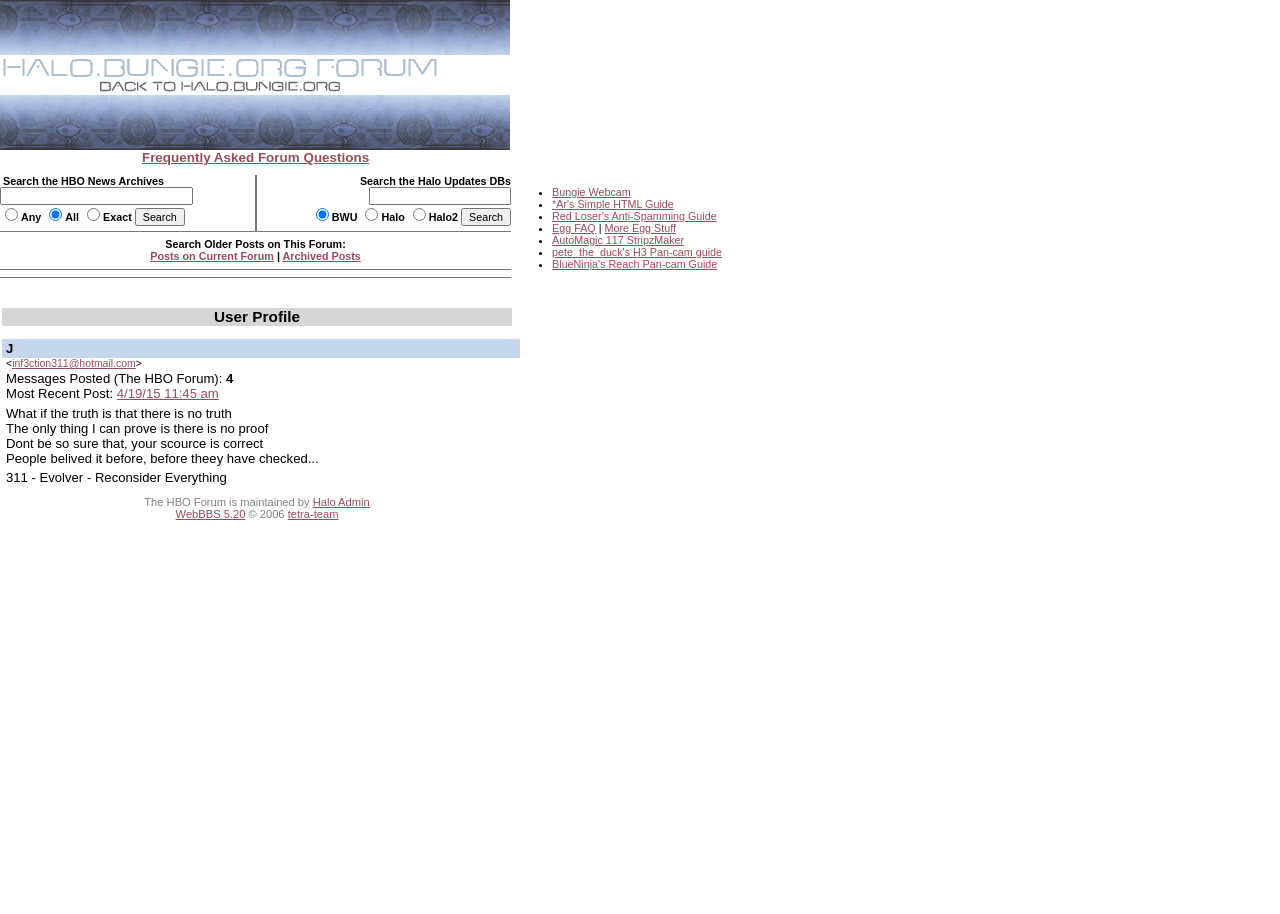Pinpoint the bounding box coordinates of the element to be clicked to execute the instruction: "Search the HBO News Archives".

[0.0, 0.205, 0.151, 0.224]